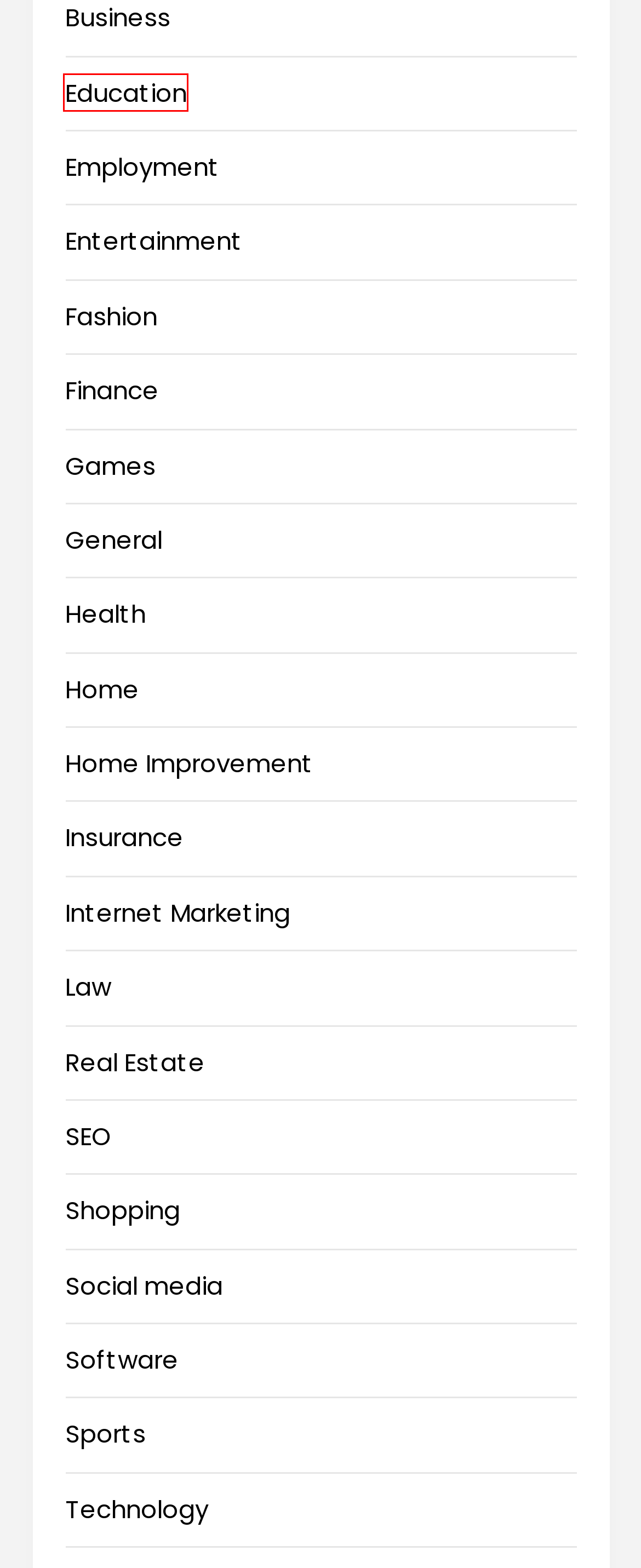Examine the screenshot of a webpage with a red rectangle bounding box. Select the most accurate webpage description that matches the new webpage after clicking the element within the bounding box. Here are the candidates:
A. Circuit Champions and Neighborhood Electrical Contractors – Food Restaurant
B. Real Estate – Food Restaurant
C. admin – Food Restaurant
D. Employment – Food Restaurant
E. Education – Food Restaurant
F. Entertainment – Food Restaurant
G. Beauty – Food Restaurant
H. Revolutionize Your Website’s Performance with Expert SEO Services – Food Restaurant

E